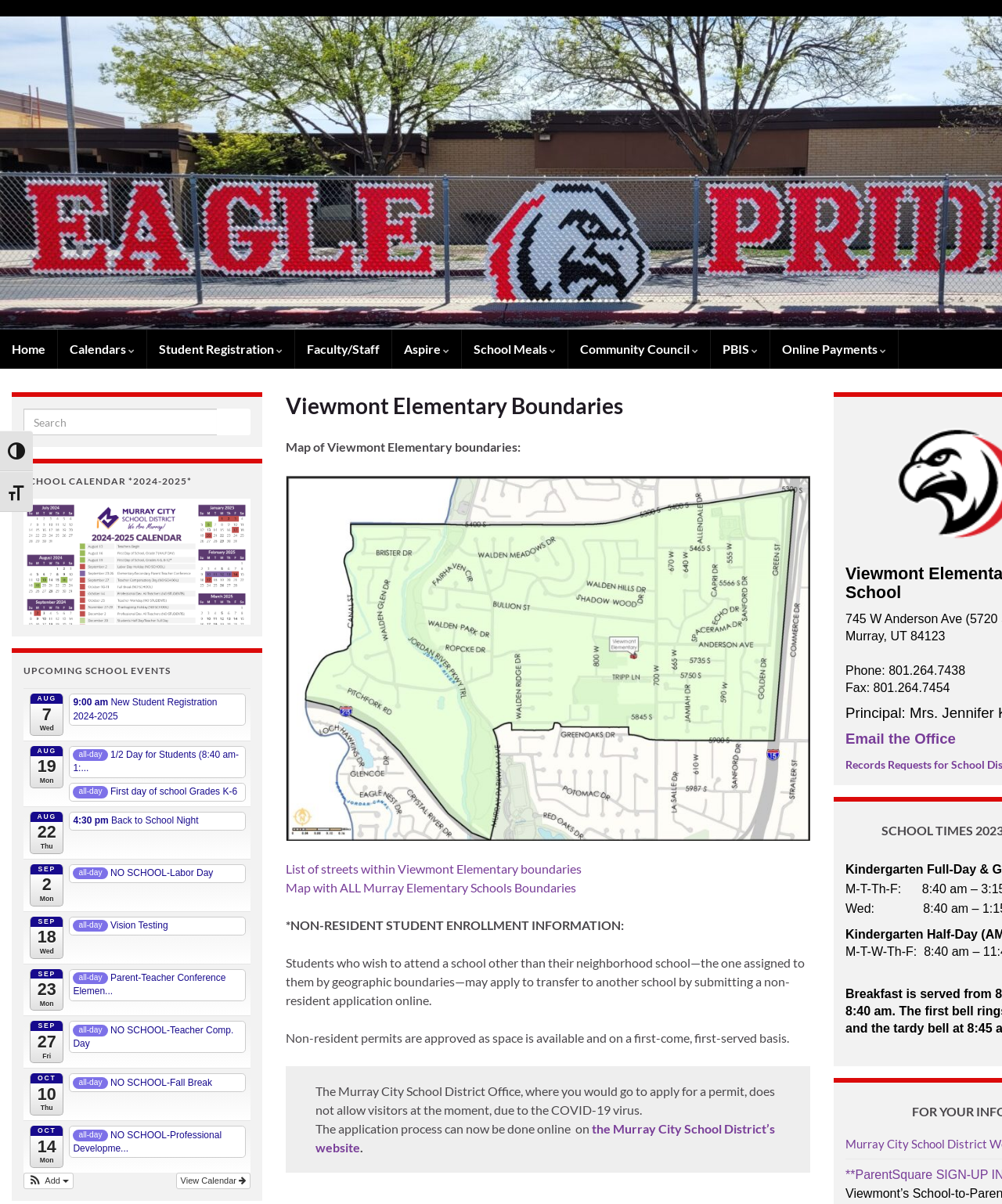What is the phone number of the school office?
Please answer the question with a single word or phrase, referencing the image.

801.264.7438